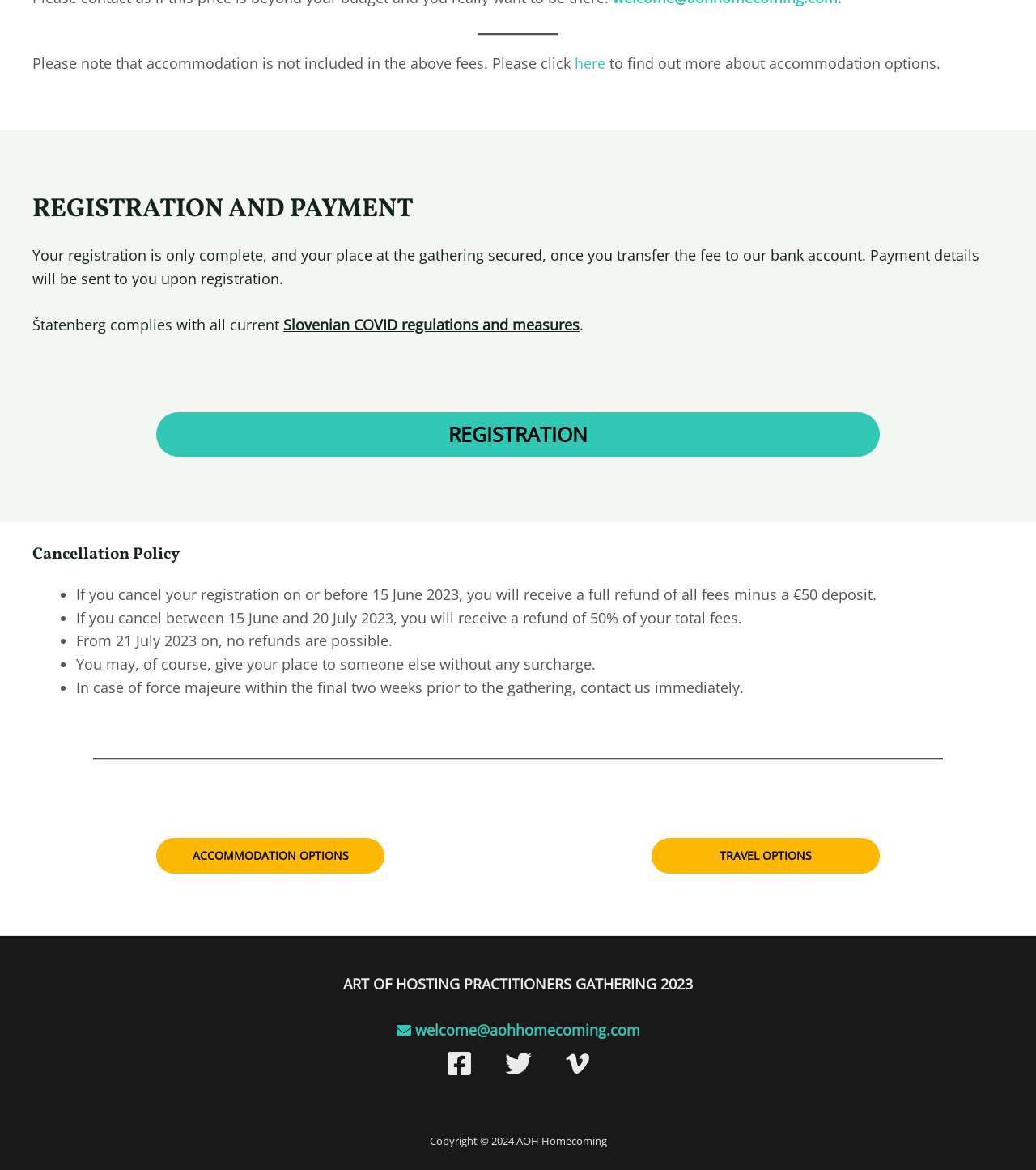Please locate the clickable area by providing the bounding box coordinates to follow this instruction: "Register for the gathering.".

[0.151, 0.352, 0.849, 0.39]